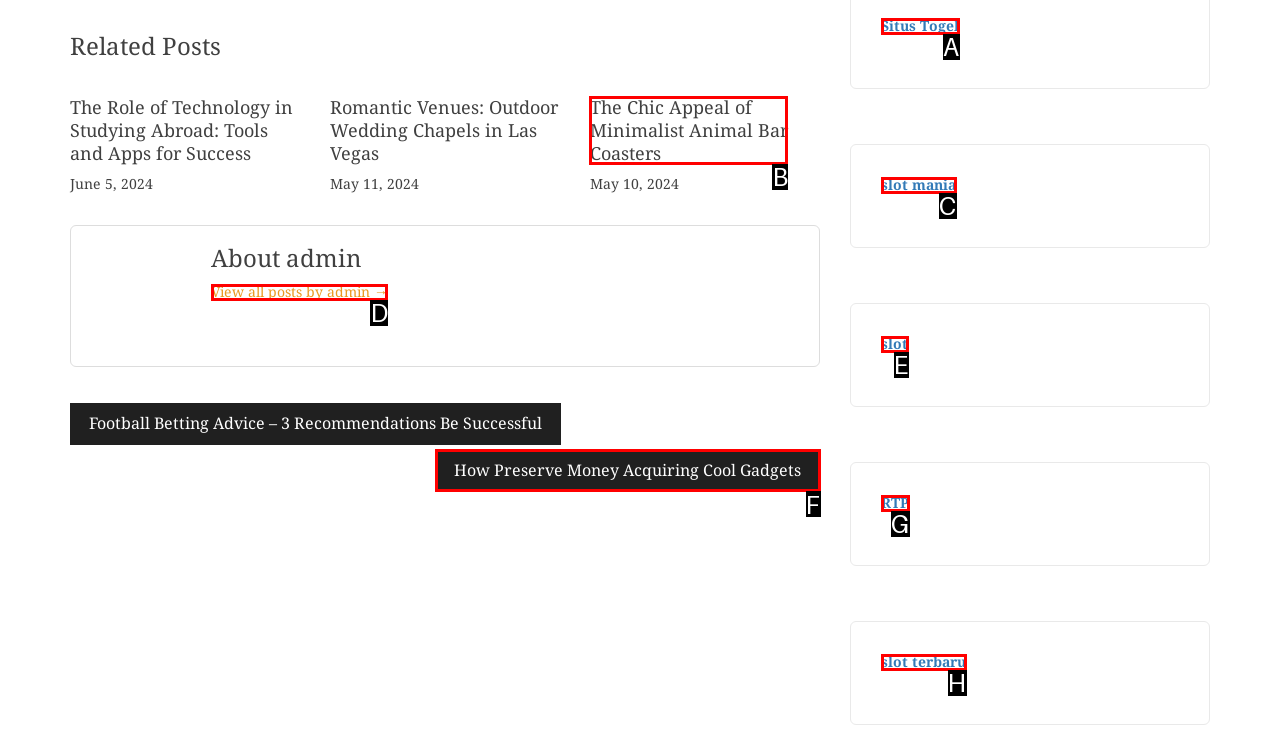Which lettered option should be clicked to perform the following task: View all posts by admin
Respond with the letter of the appropriate option.

D